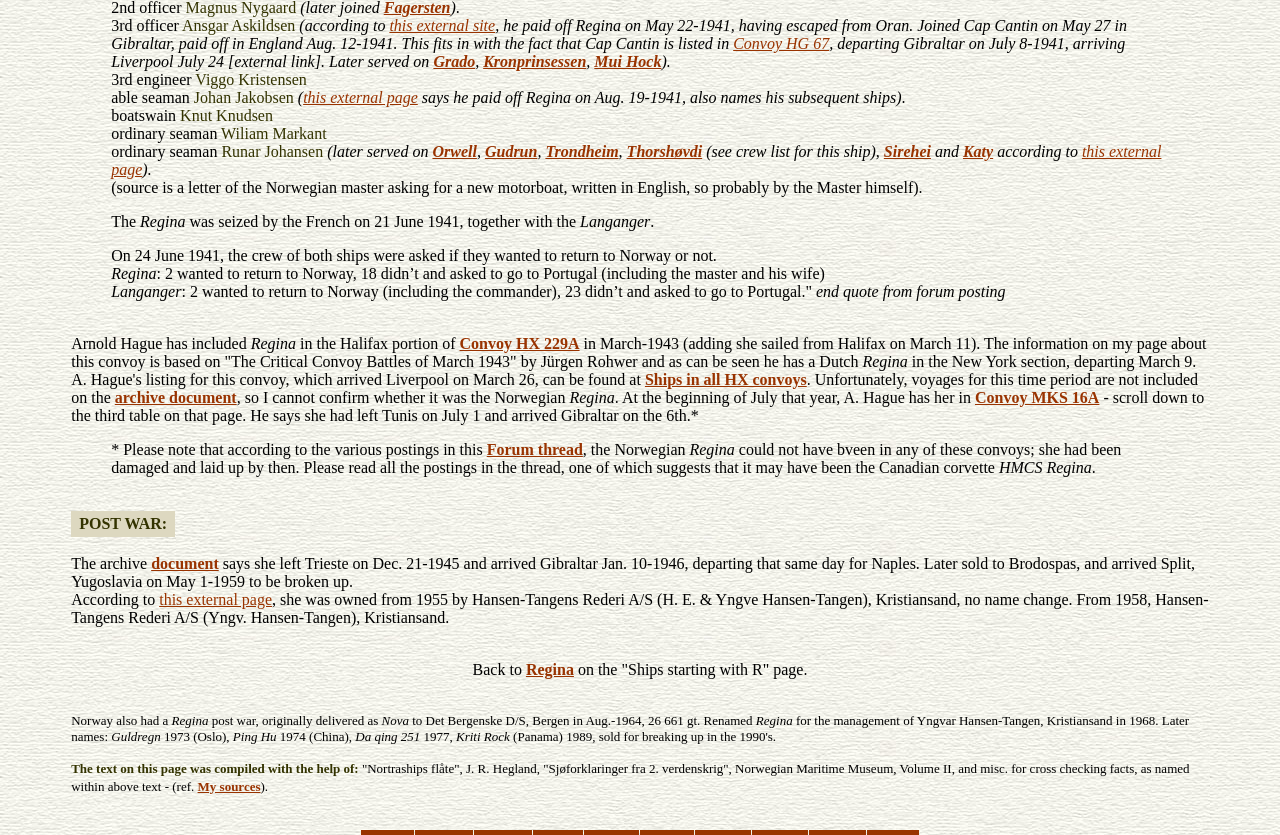Please pinpoint the bounding box coordinates for the region I should click to adhere to this instruction: "read about 'Grado'".

[0.339, 0.063, 0.371, 0.084]